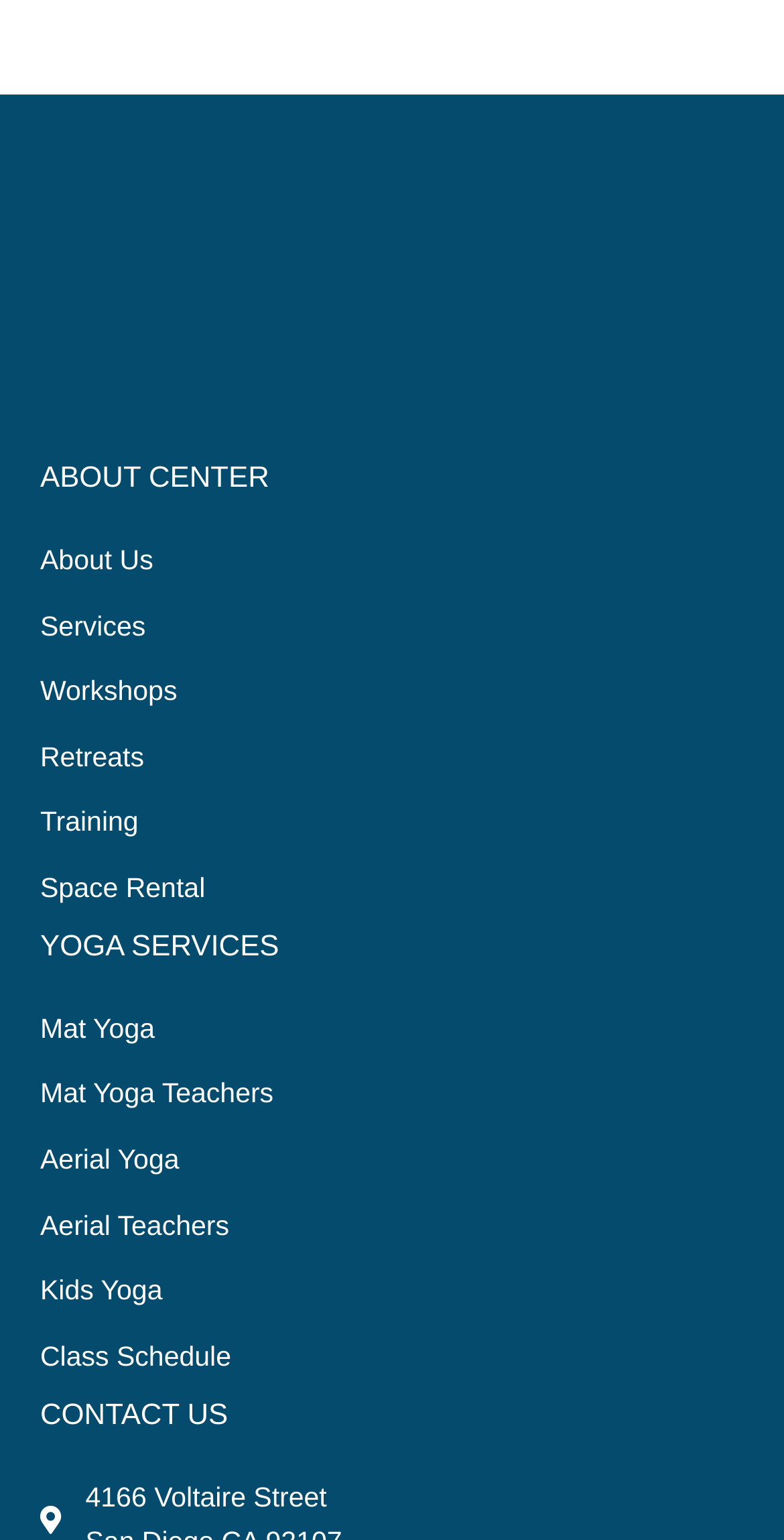Specify the bounding box coordinates of the element's region that should be clicked to achieve the following instruction: "View previous file". The bounding box coordinates consist of four float numbers between 0 and 1, in the format [left, top, right, bottom].

None